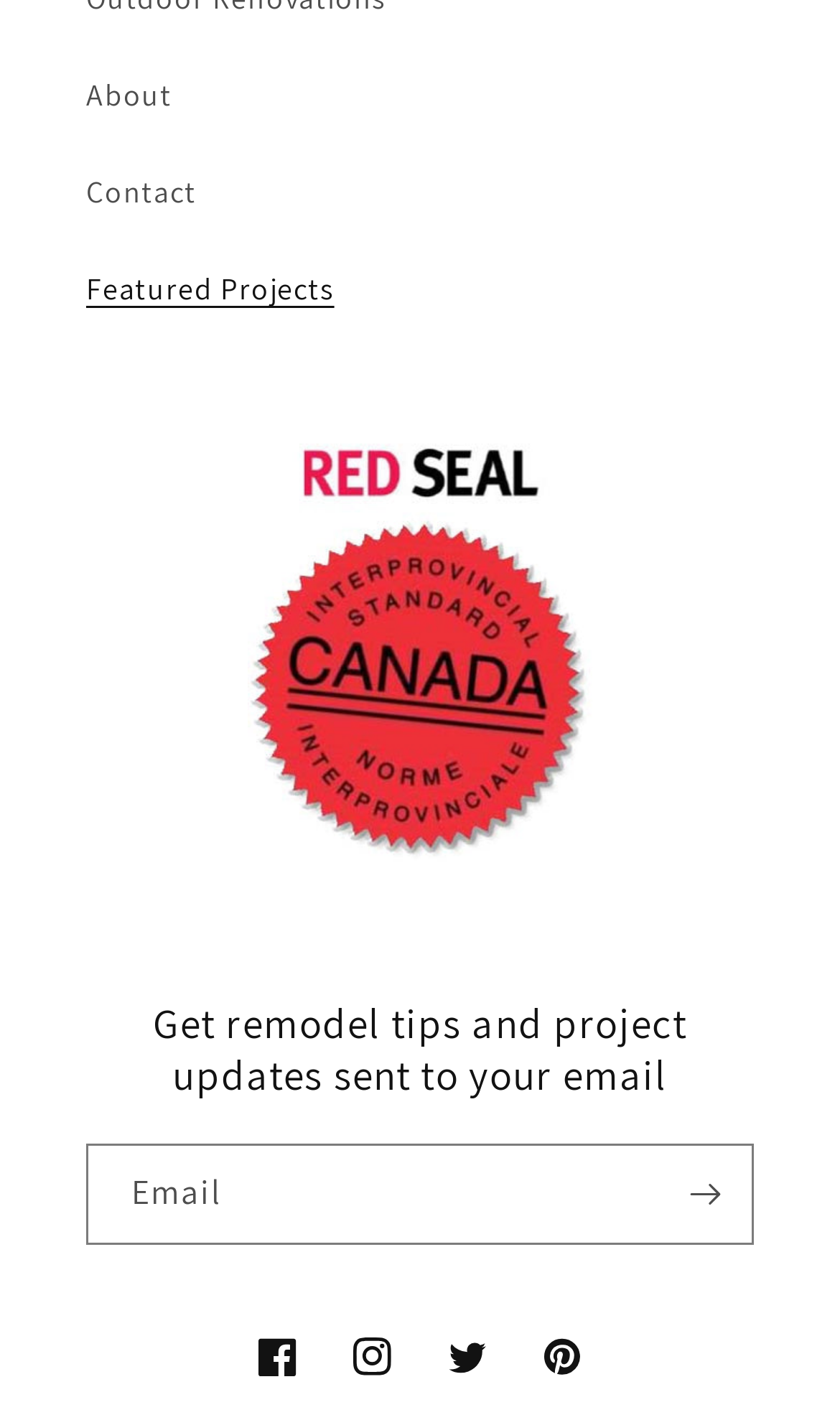Please find the bounding box coordinates for the clickable element needed to perform this instruction: "Enter email address".

[0.105, 0.807, 0.895, 0.875]